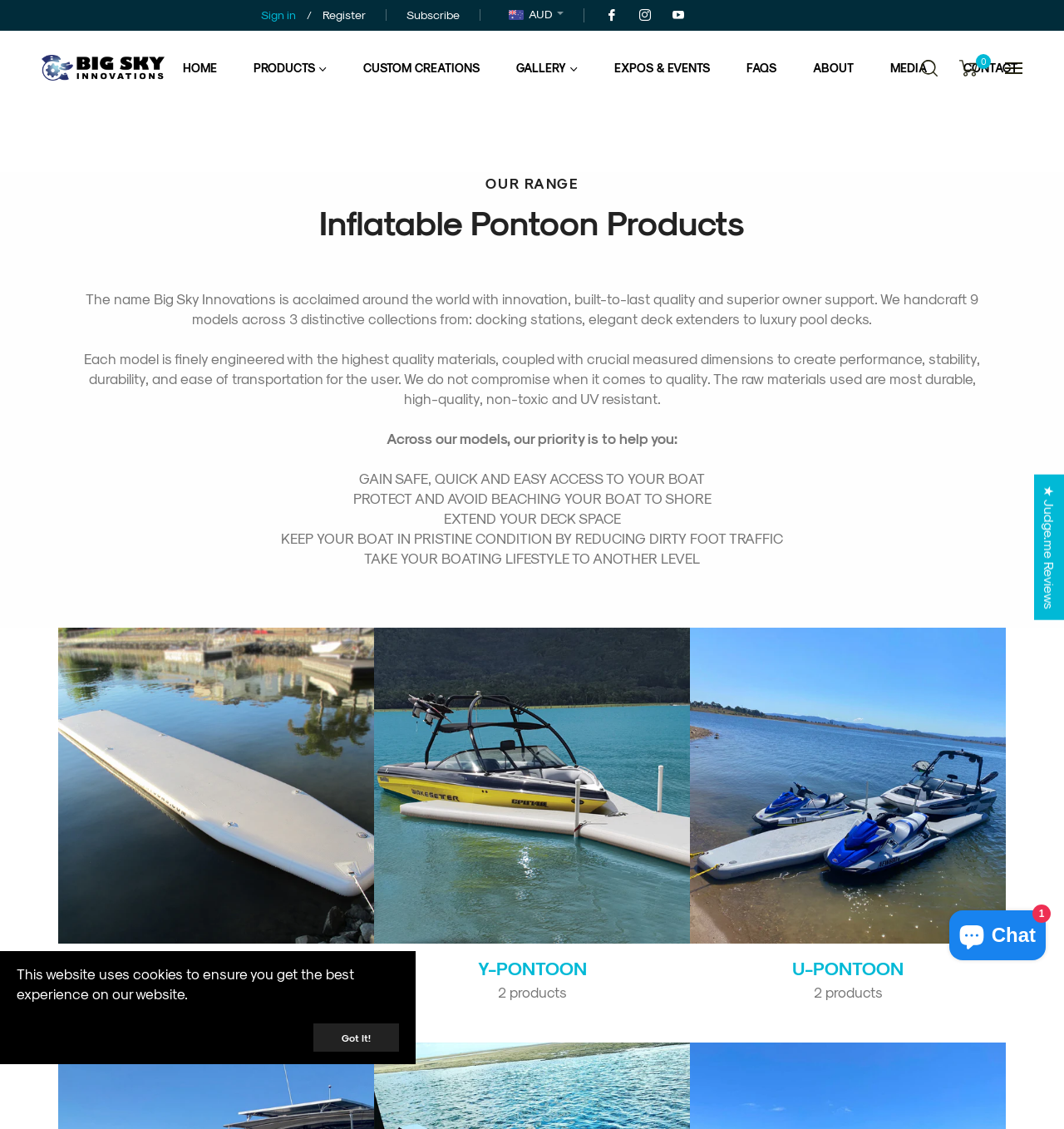Identify the bounding box coordinates of the section to be clicked to complete the task described by the following instruction: "Contact us". The coordinates should be four float numbers between 0 and 1, formatted as [left, top, right, bottom].

[0.888, 0.027, 0.973, 0.093]